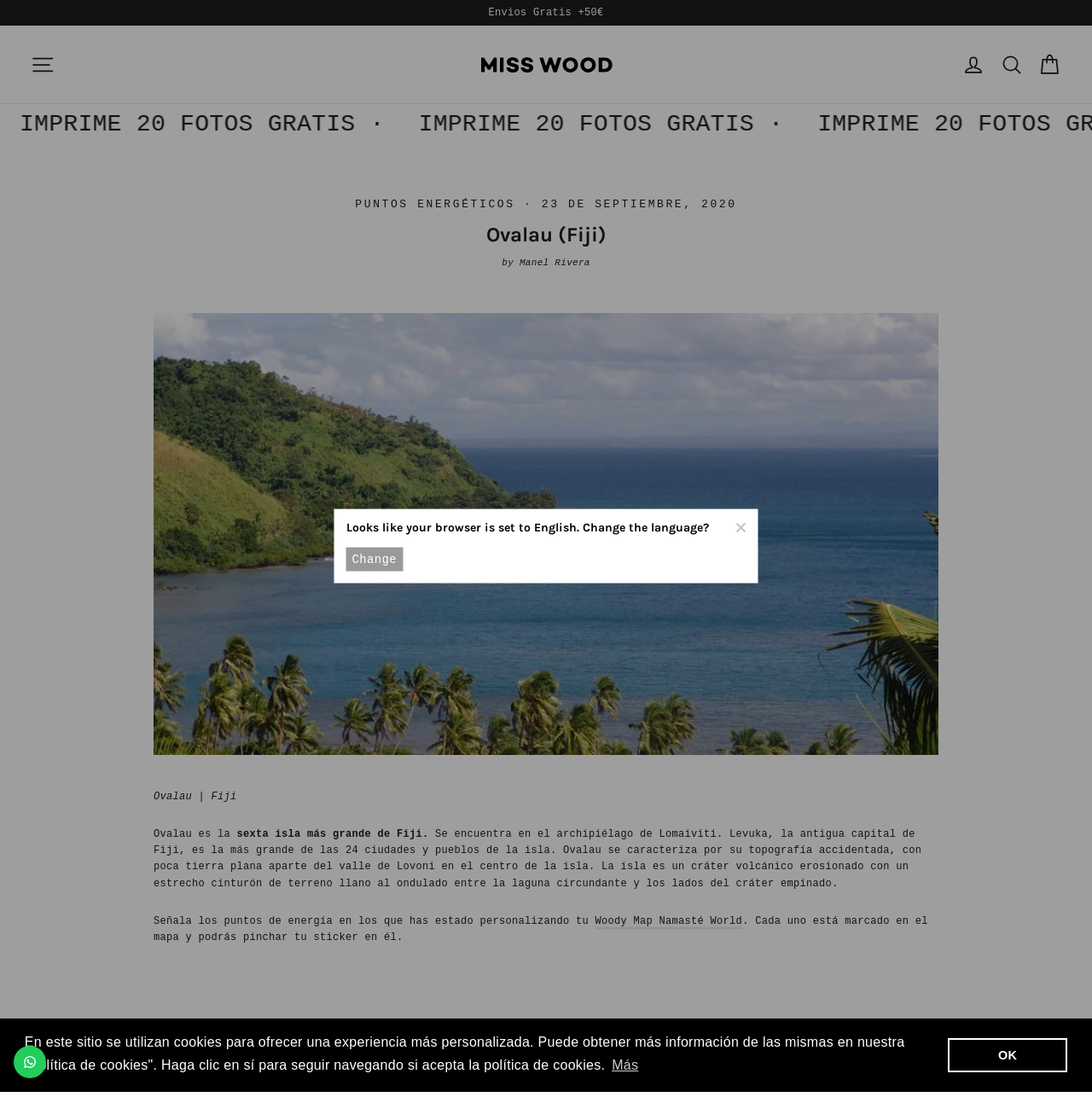Determine the bounding box coordinates of the element that should be clicked to execute the following command: "Change language".

[0.949, 0.96, 0.988, 0.976]